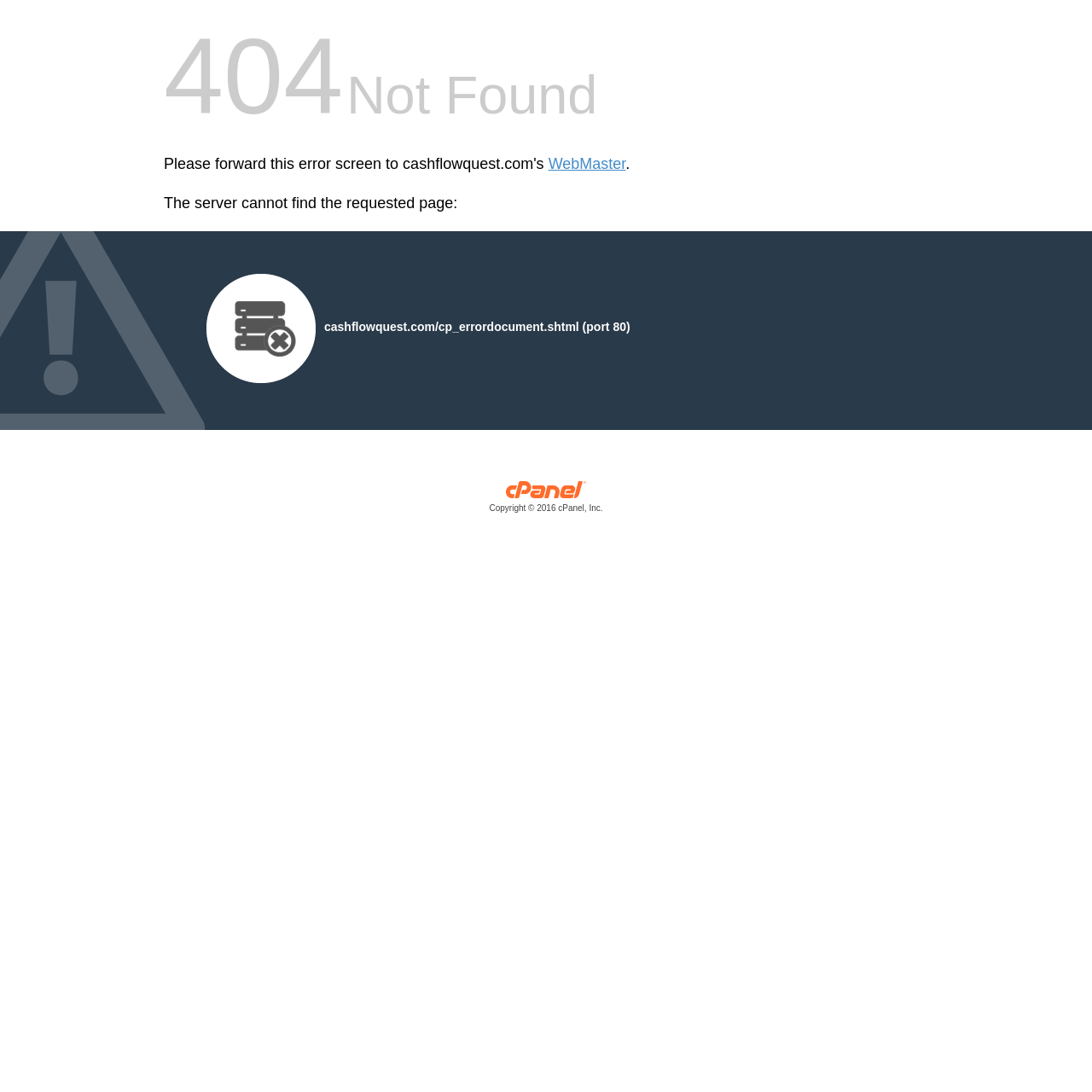Give a concise answer using one word or a phrase to the following question:
Is there a link to a company's website on this page?

Yes